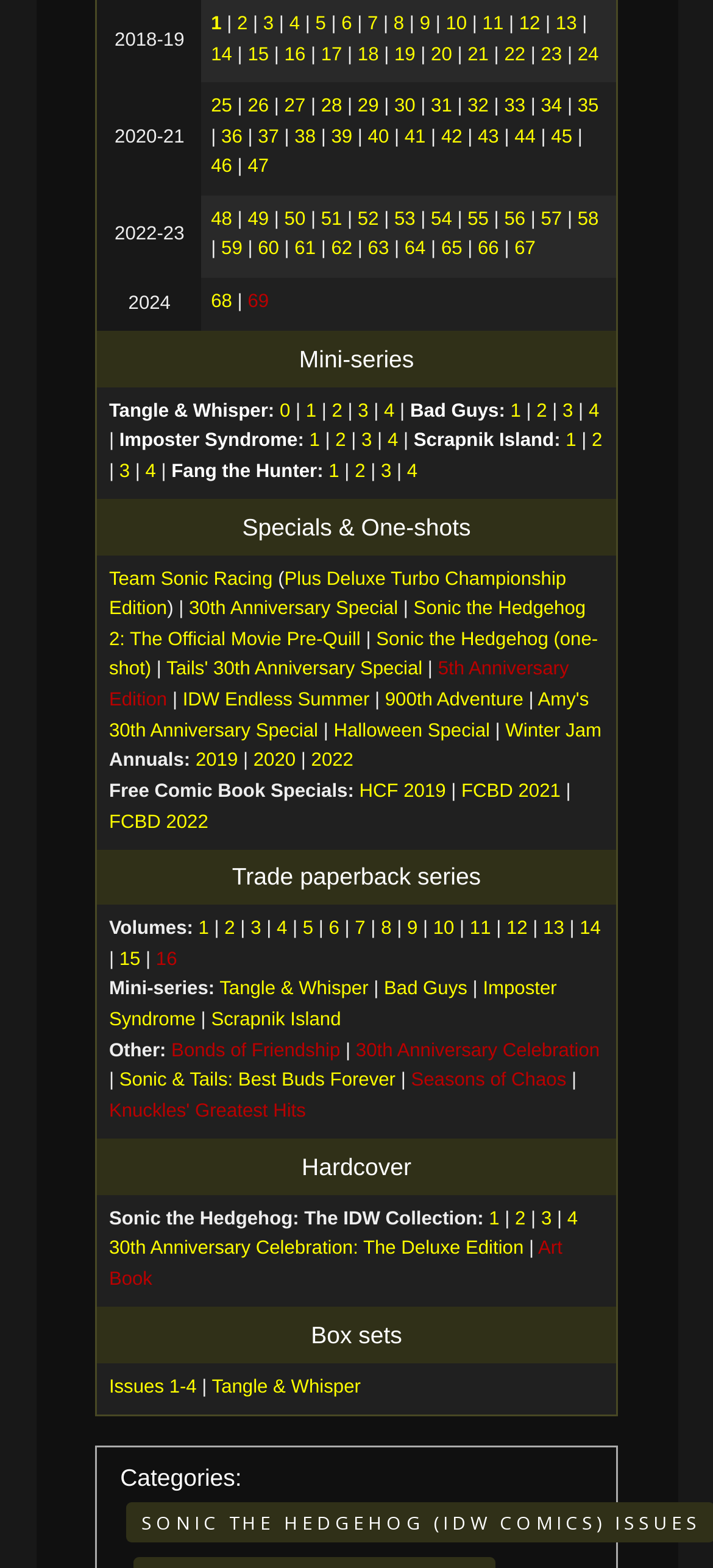Locate and provide the bounding box coordinates for the HTML element that matches this description: "Sonic the Hedgehog (one-shot)".

[0.153, 0.402, 0.839, 0.434]